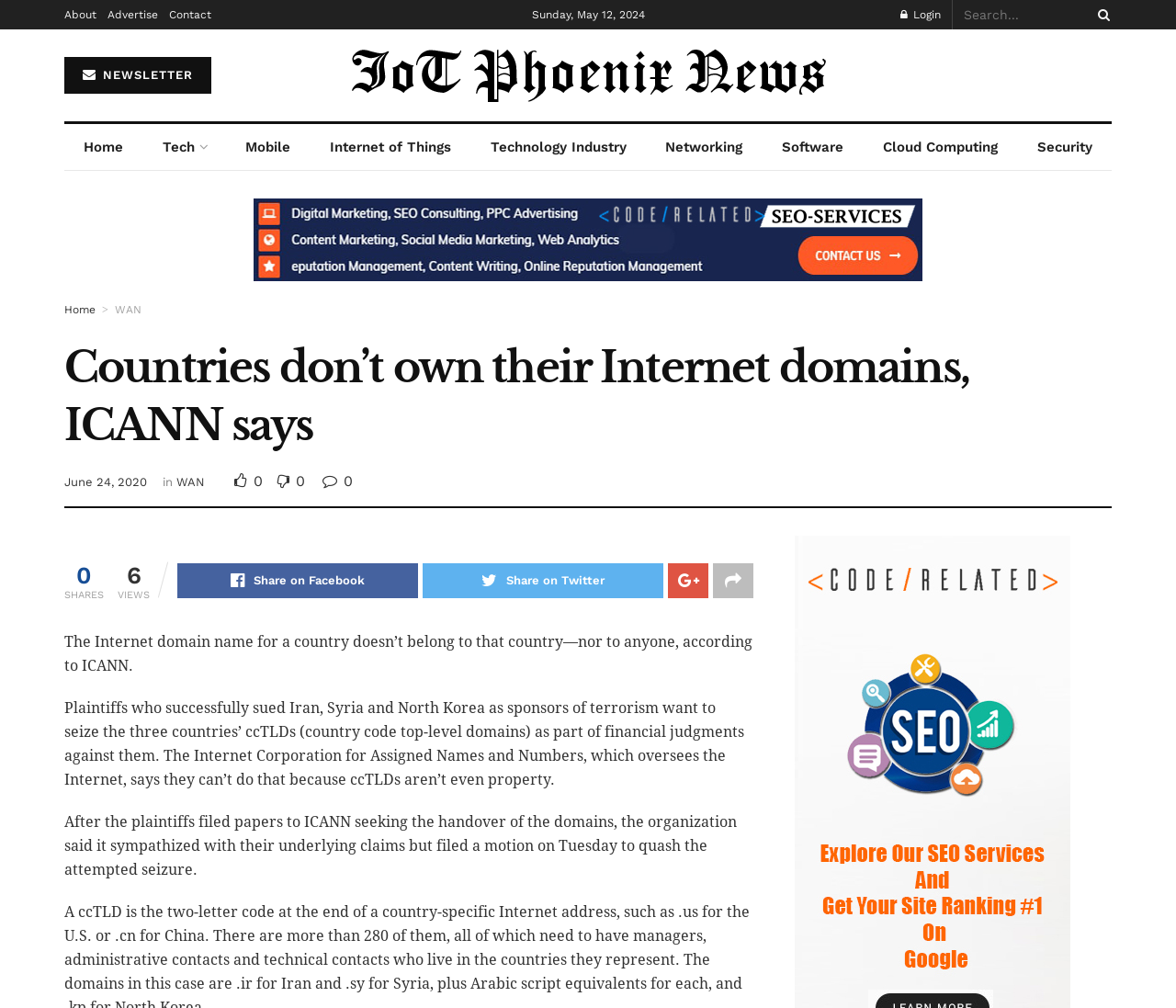Please mark the bounding box coordinates of the area that should be clicked to carry out the instruction: "Search for something".

[0.82, 0.0, 0.945, 0.029]